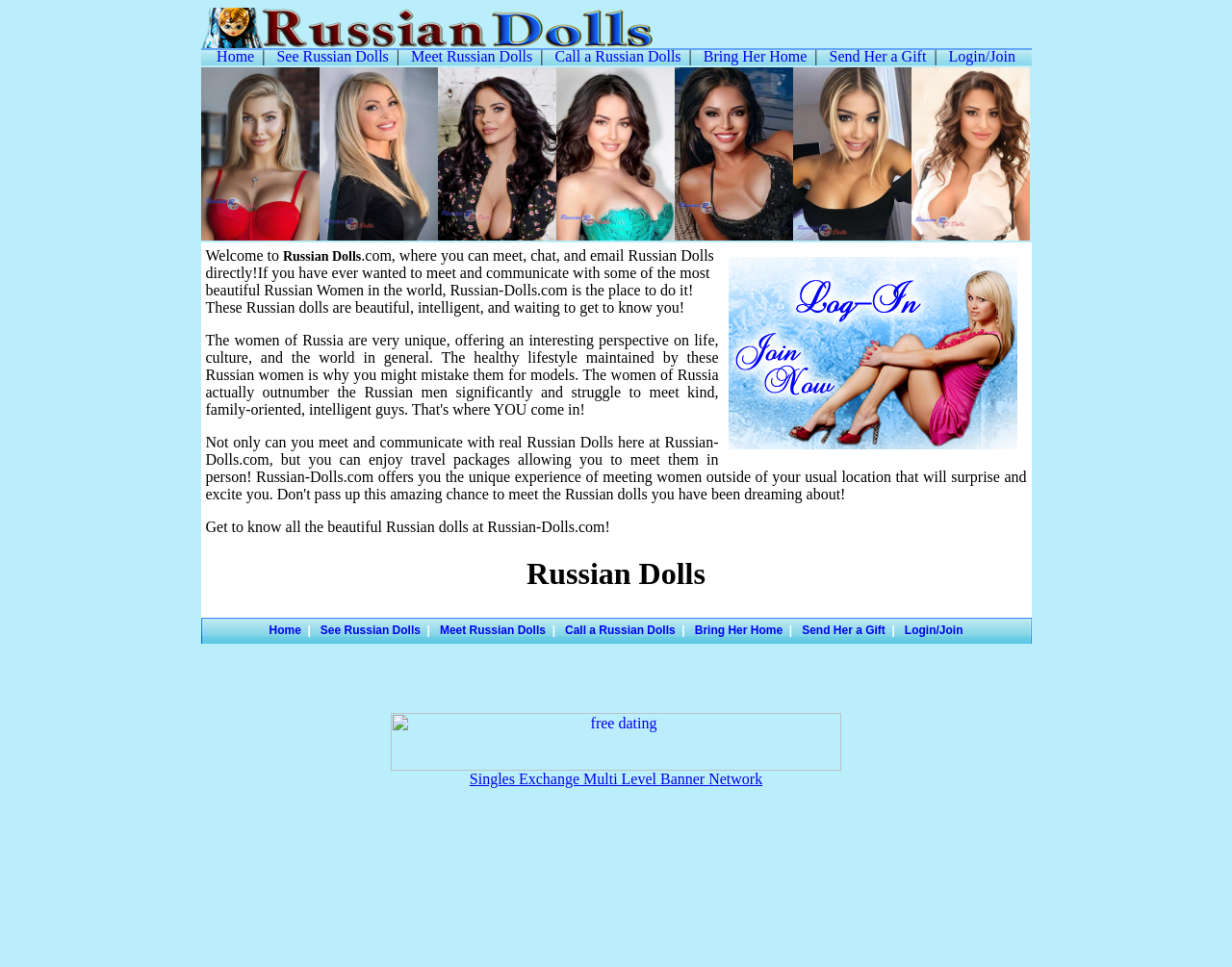Find the bounding box coordinates of the clickable element required to execute the following instruction: "Explore Singles Exchange Multi Level Banner Network". Provide the coordinates as four float numbers between 0 and 1, i.e., [left, top, right, bottom].

[0.381, 0.797, 0.619, 0.814]